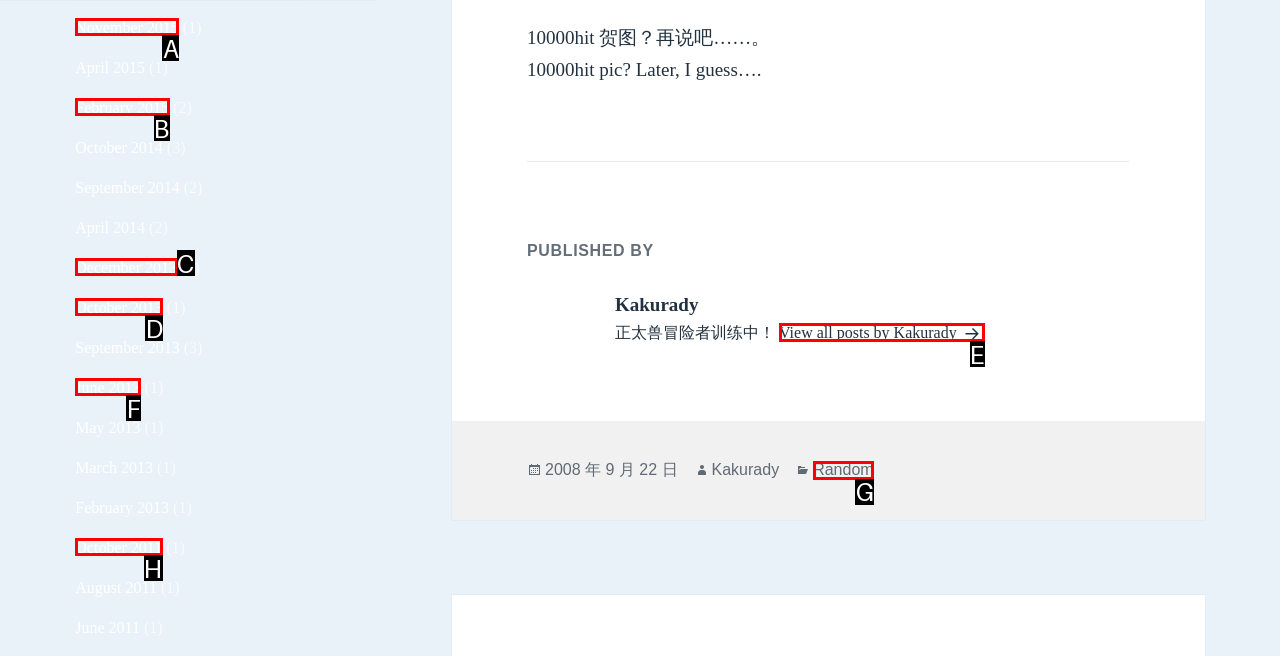Choose the HTML element that should be clicked to accomplish the task: View all posts by Kakurady. Answer with the letter of the chosen option.

E